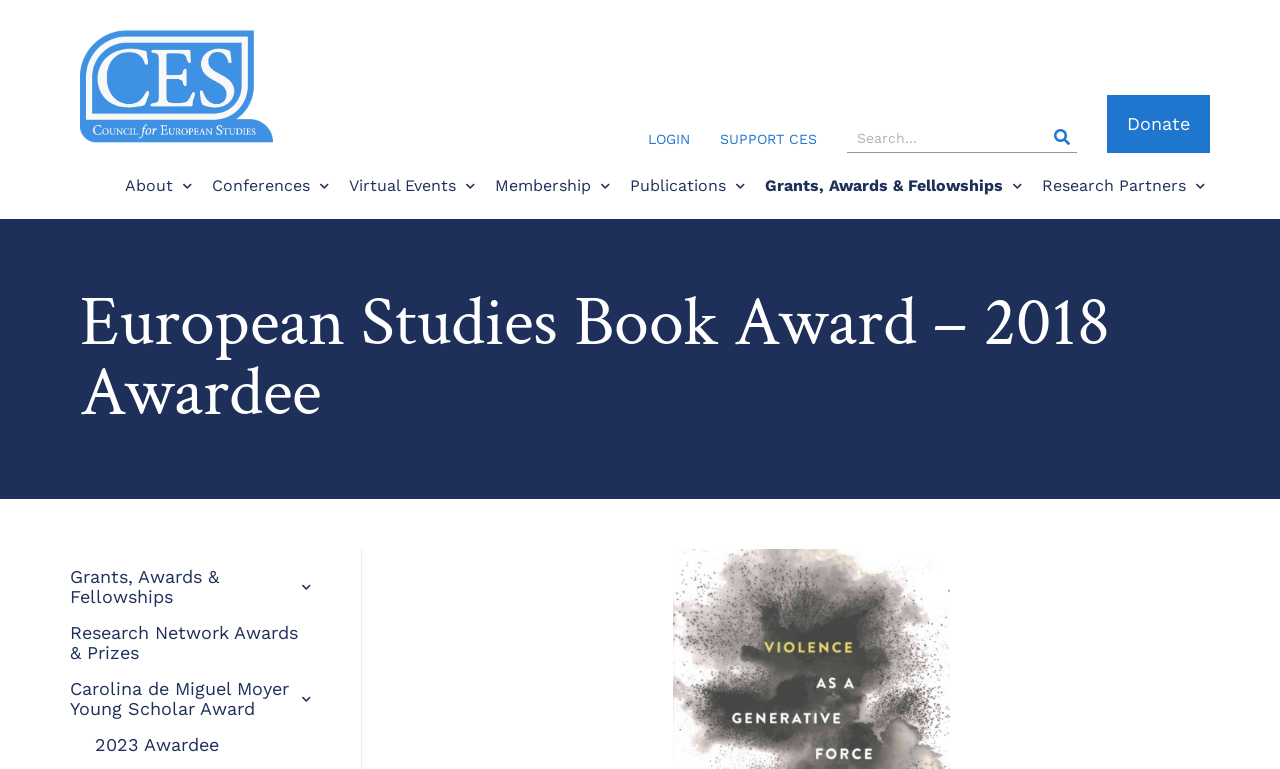Locate the bounding box coordinates of the item that should be clicked to fulfill the instruction: "View About page".

[0.094, 0.212, 0.154, 0.272]